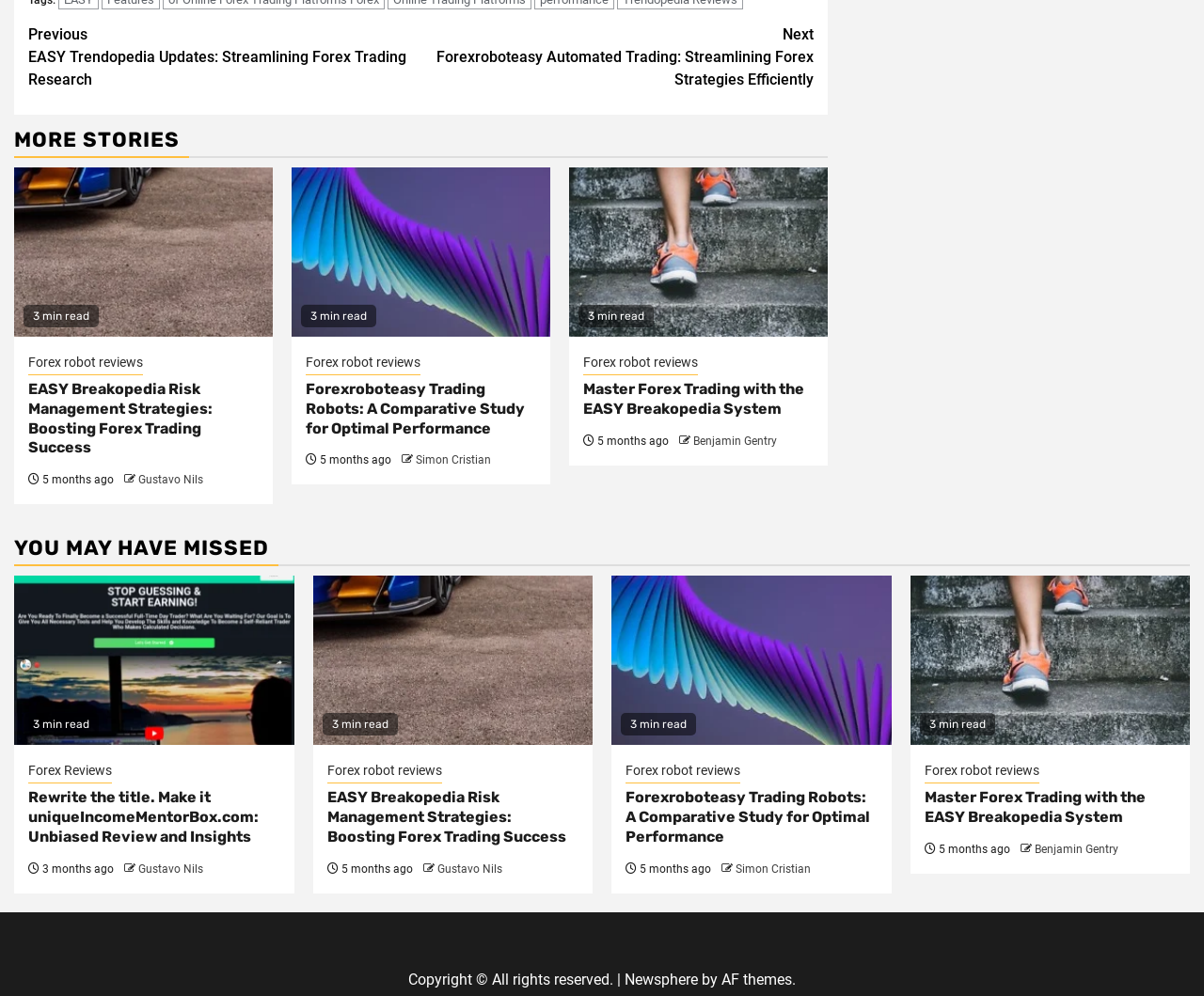What is the copyright information at the bottom of the webpage?
Using the image, provide a concise answer in one word or a short phrase.

Copyright © All rights reserved.